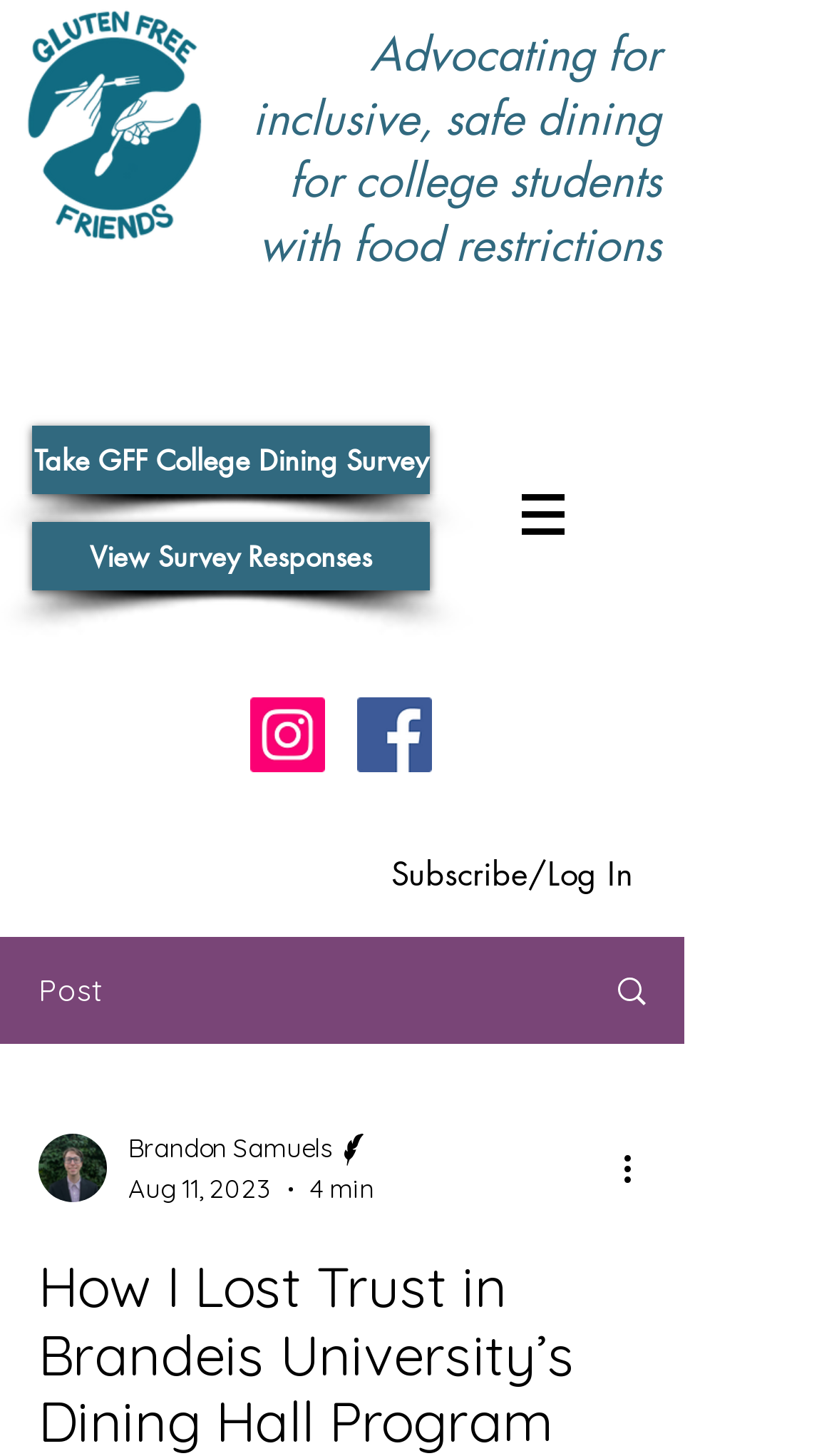Please identify the bounding box coordinates of the clickable area that will fulfill the following instruction: "Click the 'More actions' button". The coordinates should be in the format of four float numbers between 0 and 1, i.e., [left, top, right, bottom].

[0.738, 0.785, 0.8, 0.82]